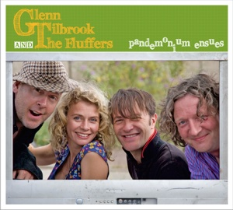What kind of setting is suggested by the backdrop?
Answer with a single word or short phrase according to what you see in the image.

Relaxed outdoor setting